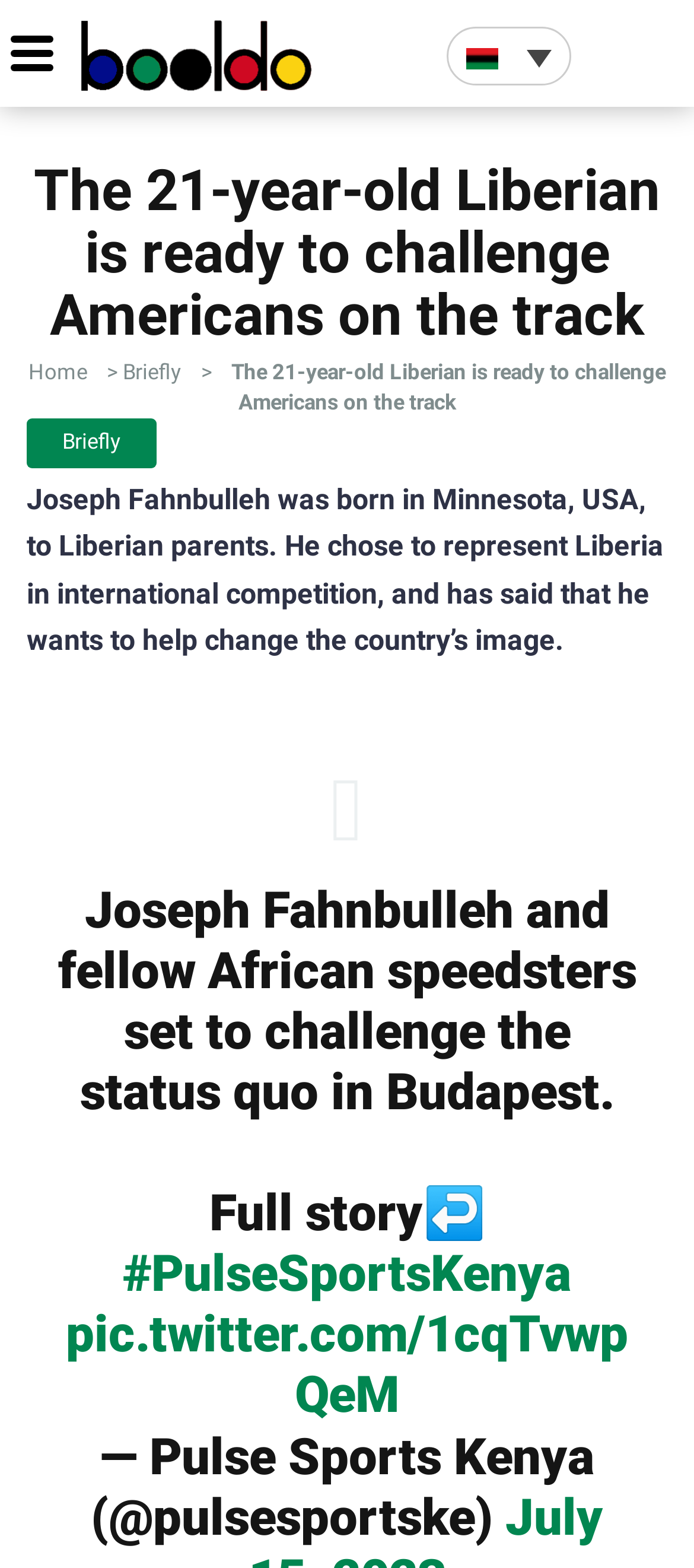Respond with a single word or phrase for the following question: 
What is the topic of the full story mentioned in the webpage?

Joseph Fahnbulleh and fellow African speedsters